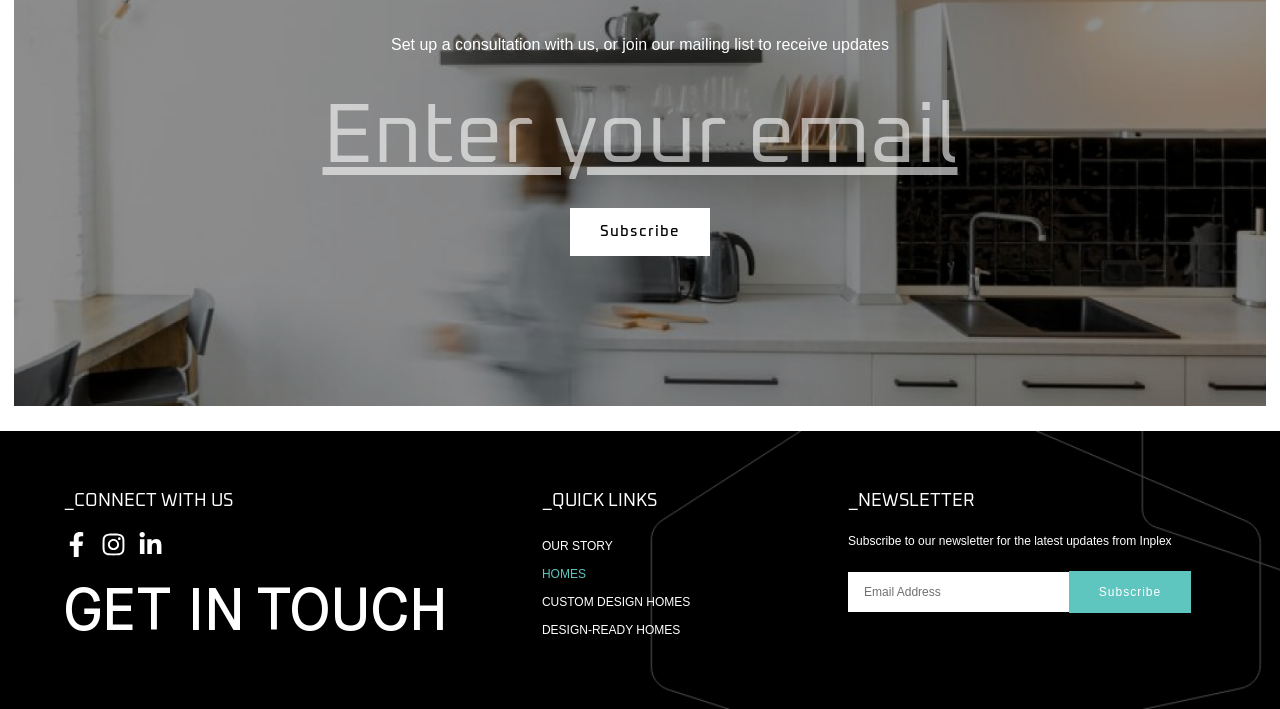Specify the bounding box coordinates of the element's region that should be clicked to achieve the following instruction: "Visit Facebook page". The bounding box coordinates consist of four float numbers between 0 and 1, in the format [left, top, right, bottom].

[0.05, 0.751, 0.07, 0.786]